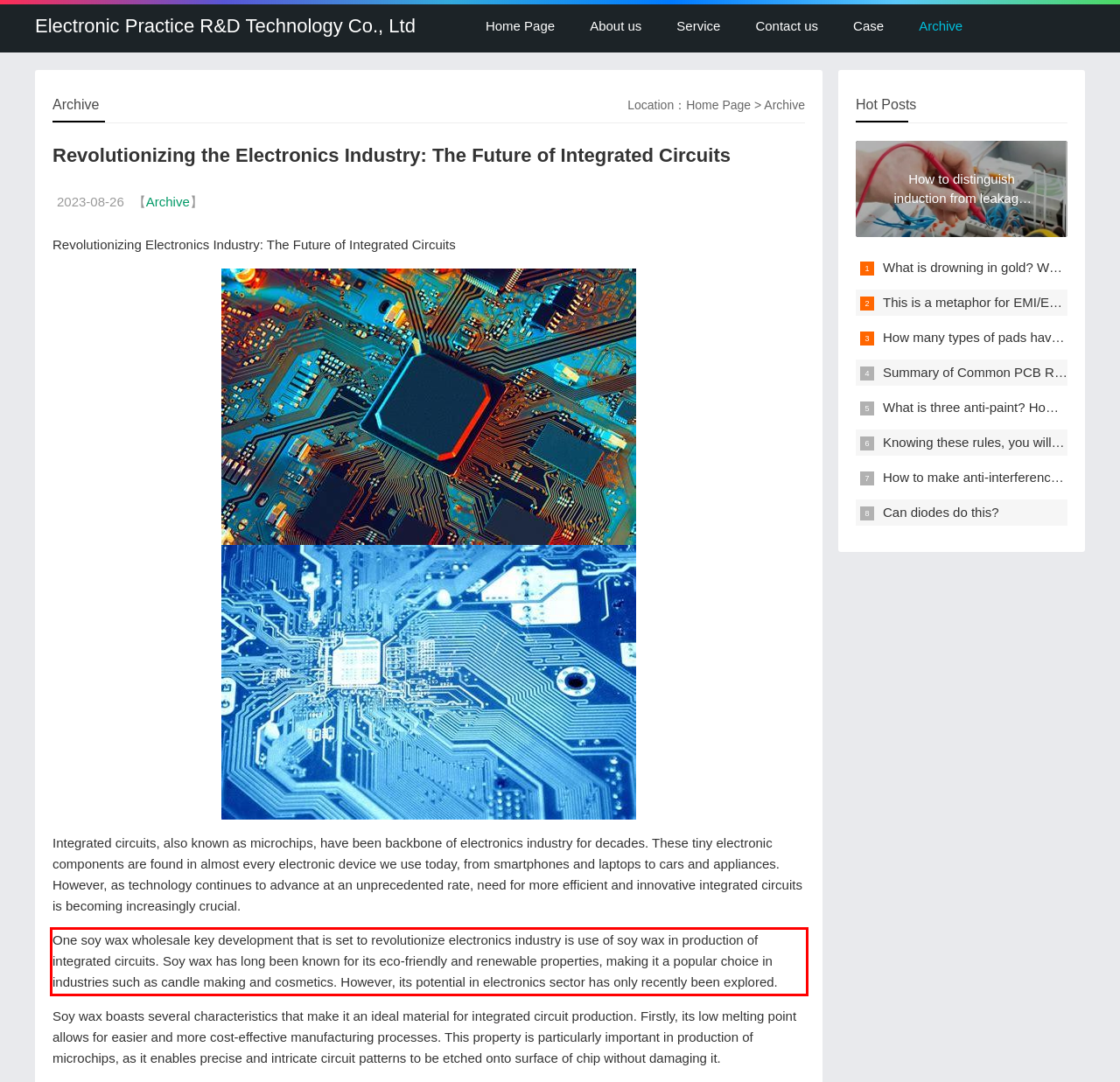Please extract the text content from the UI element enclosed by the red rectangle in the screenshot.

One soy wax wholesale key development that is set to revolutionize electronics industry is use of soy wax in production of integrated circuits. Soy wax has long been known for its eco-friendly and renewable properties, making it a popular choice in industries such as candle making and cosmetics. However, its potential in electronics sector has only recently been explored.